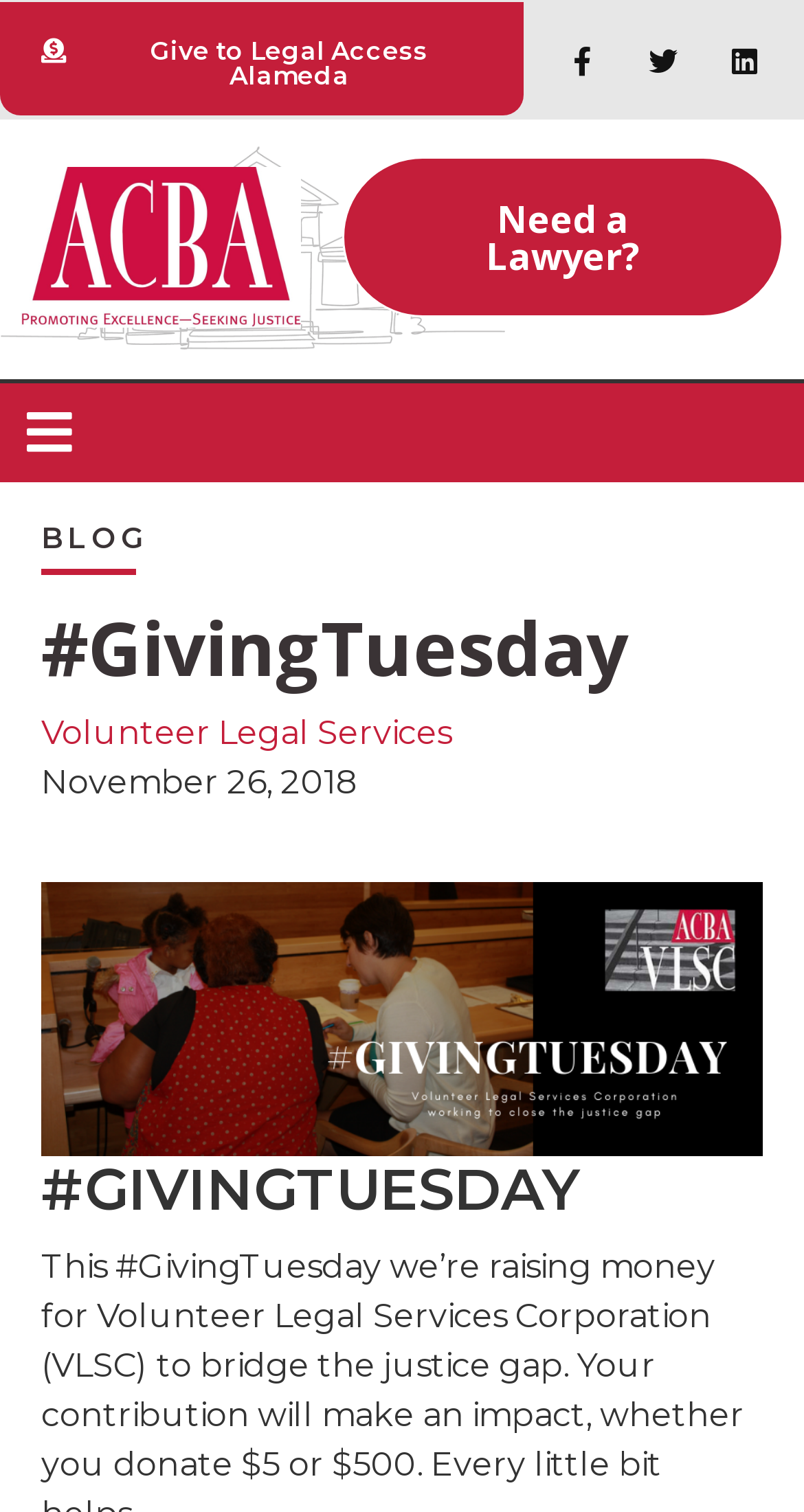Can you look at the image and give a comprehensive answer to the question:
What is the purpose of the current campaign?

The webpage has a heading '#GIVINGTUESDAY' and a link 'Volunteer Legal Services', which suggests that the current campaign is related to raising money for Volunteer Legal Services Corporation (VLSC). This is also supported by the meta description, which mentions bridging the justice gap.